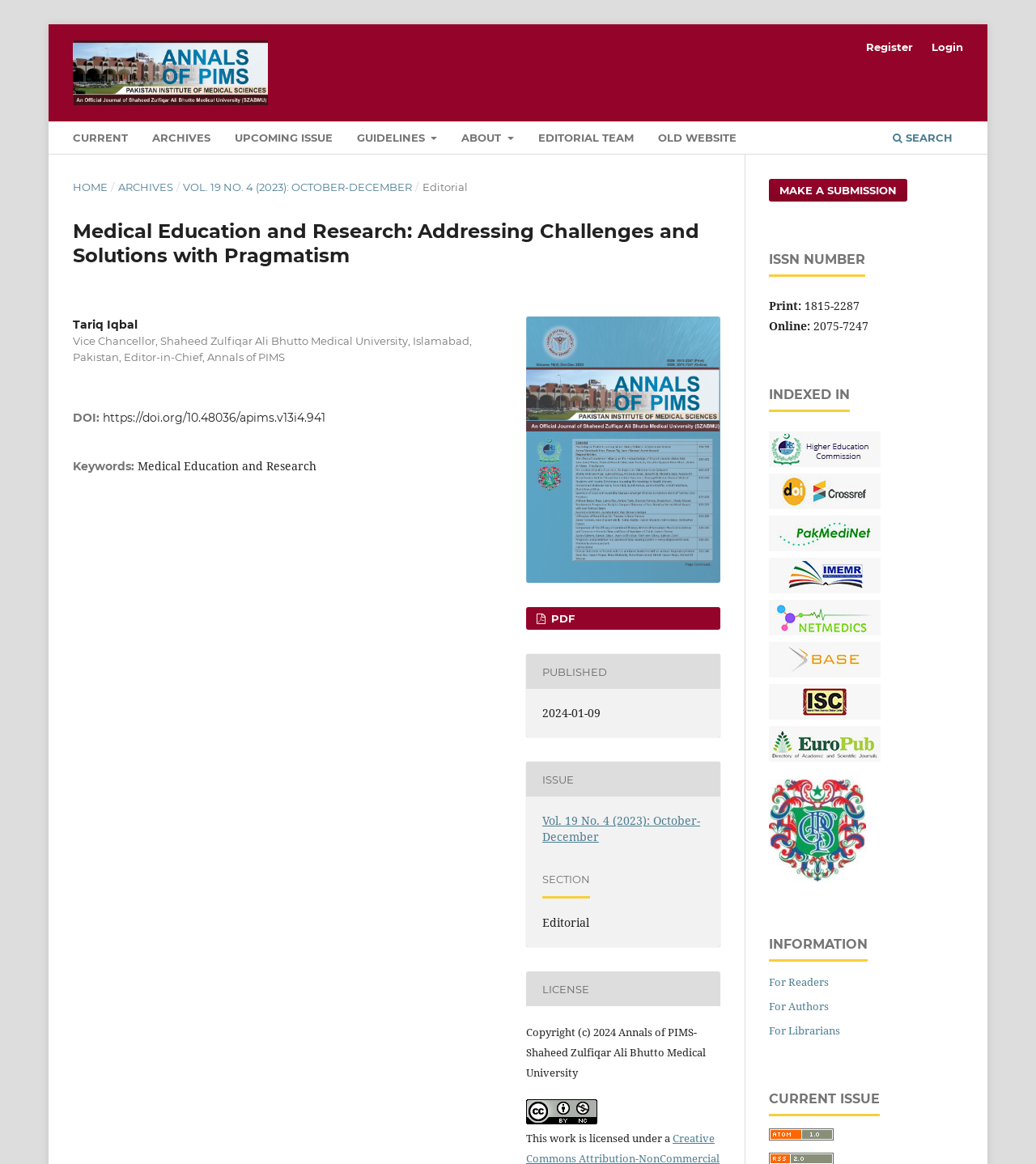Using the webpage screenshot, locate the HTML element that fits the following description and provide its bounding box: "For Readers".

[0.742, 0.837, 0.8, 0.85]